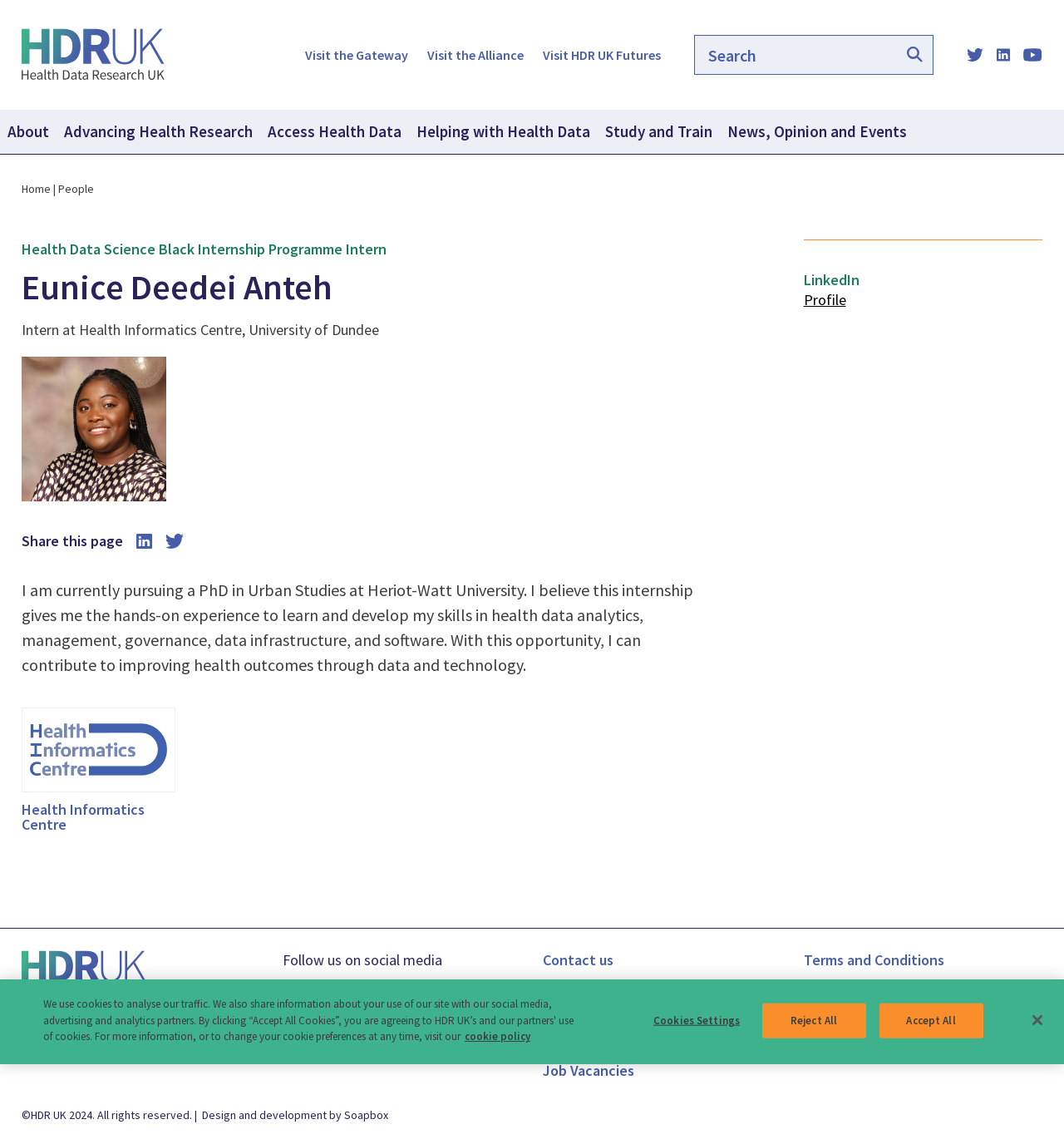Provide an in-depth description of the elements and layout of the webpage.

This webpage is about Eunice Deedei Anteh, an intern at Health Informatics Centre, University of Dundee. At the top, there is a navigation bar with links to "About", "Advancing Health Research", "Access Health Data", "Helping with Health Data", "Study and Train", and "News, Opinion and Events". Below the navigation bar, there is a search box with a magnifying glass icon on the right side.

On the left side of the page, there is a profile section with a heading "Eunice Deedei Anteh" and a subheading "Intern at Health Informatics Centre, University of Dundee". Below the heading, there is an image of Eunice Deedei Anteh. The profile section also includes a brief description of Eunice's background and her goals for the internship.

On the right side of the page, there is a section with links to Eunice's LinkedIn profile and a "Share this page" button. Below this section, there is a main content area with a brief article about Eunice's experience and goals.

At the bottom of the page, there is a footer section with links to "HDR UK", "Contact us", "Subscribe to our mailing list", "Register of Interests", "Frequently Asked Questions", "Job Vacancies", "Terms and Conditions", "Privacy Policy", "Cookies", and "Registered charity number 1194431". There are also social media links to Twitter, LinkedIn, and YouTube. The footer section also includes a copyright notice and a mention of the website's design and development by Soapbox.